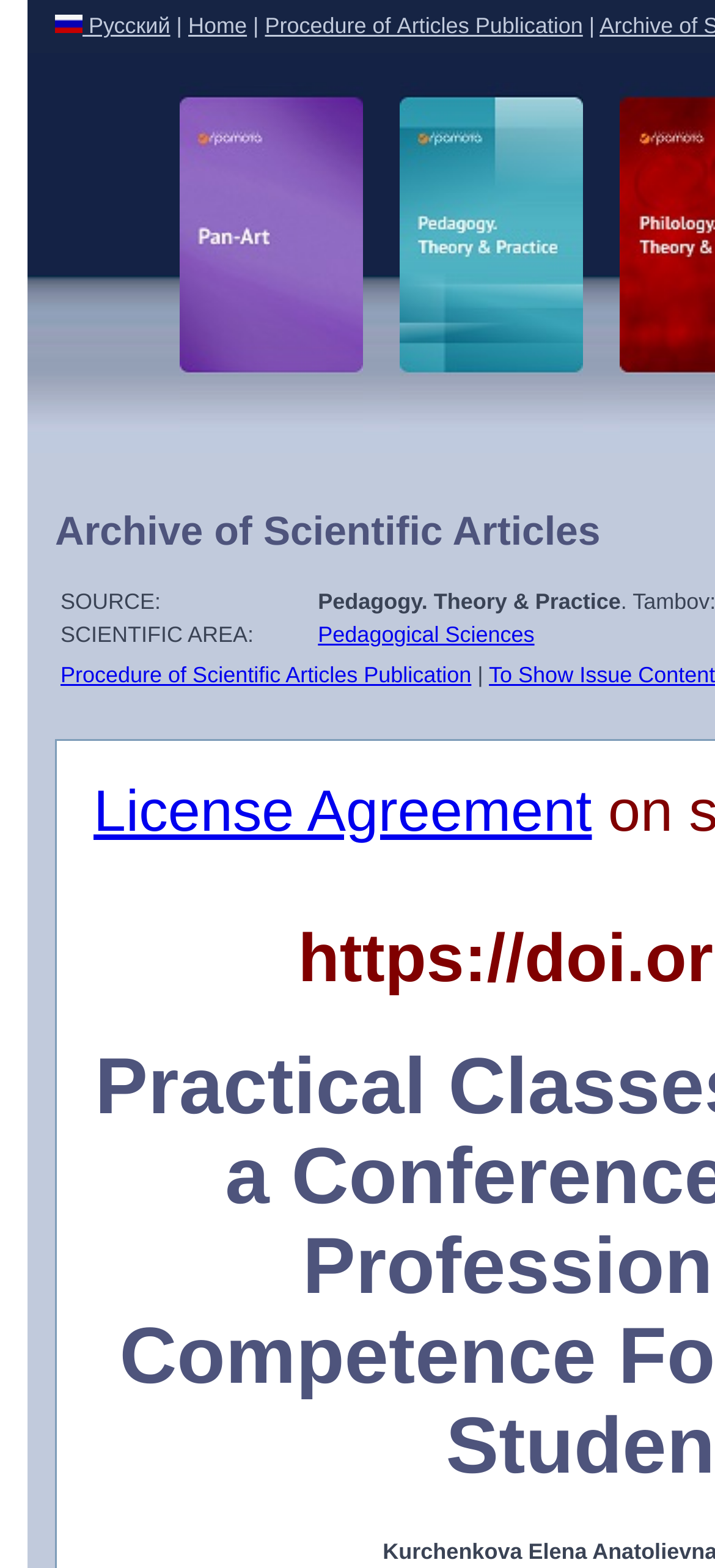Provide the text content of the webpage's main heading.

Archive of Scientific Articles